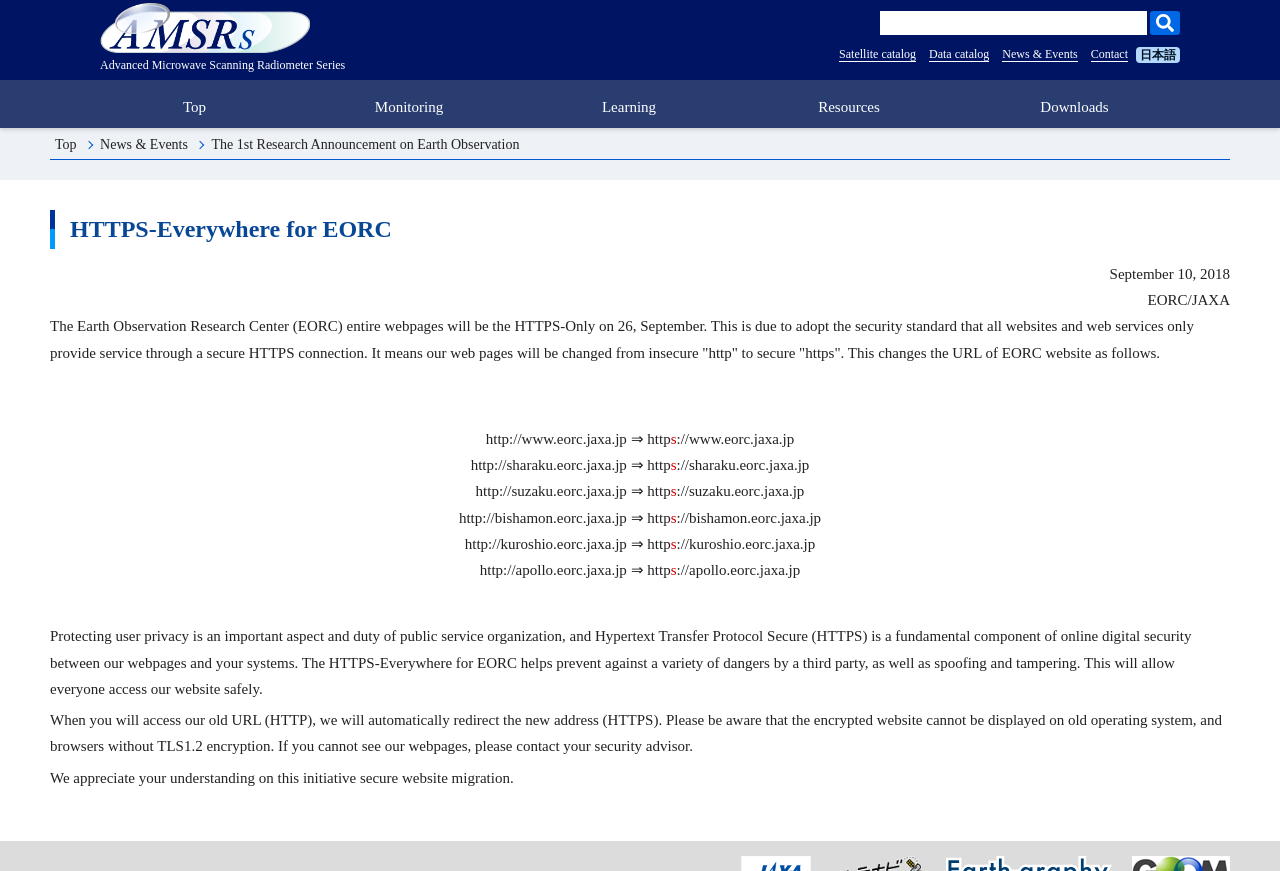What will happen if you access the old URL (HTTP)?
Please provide a single word or phrase as the answer based on the screenshot.

Redirect to new address (HTTPS)